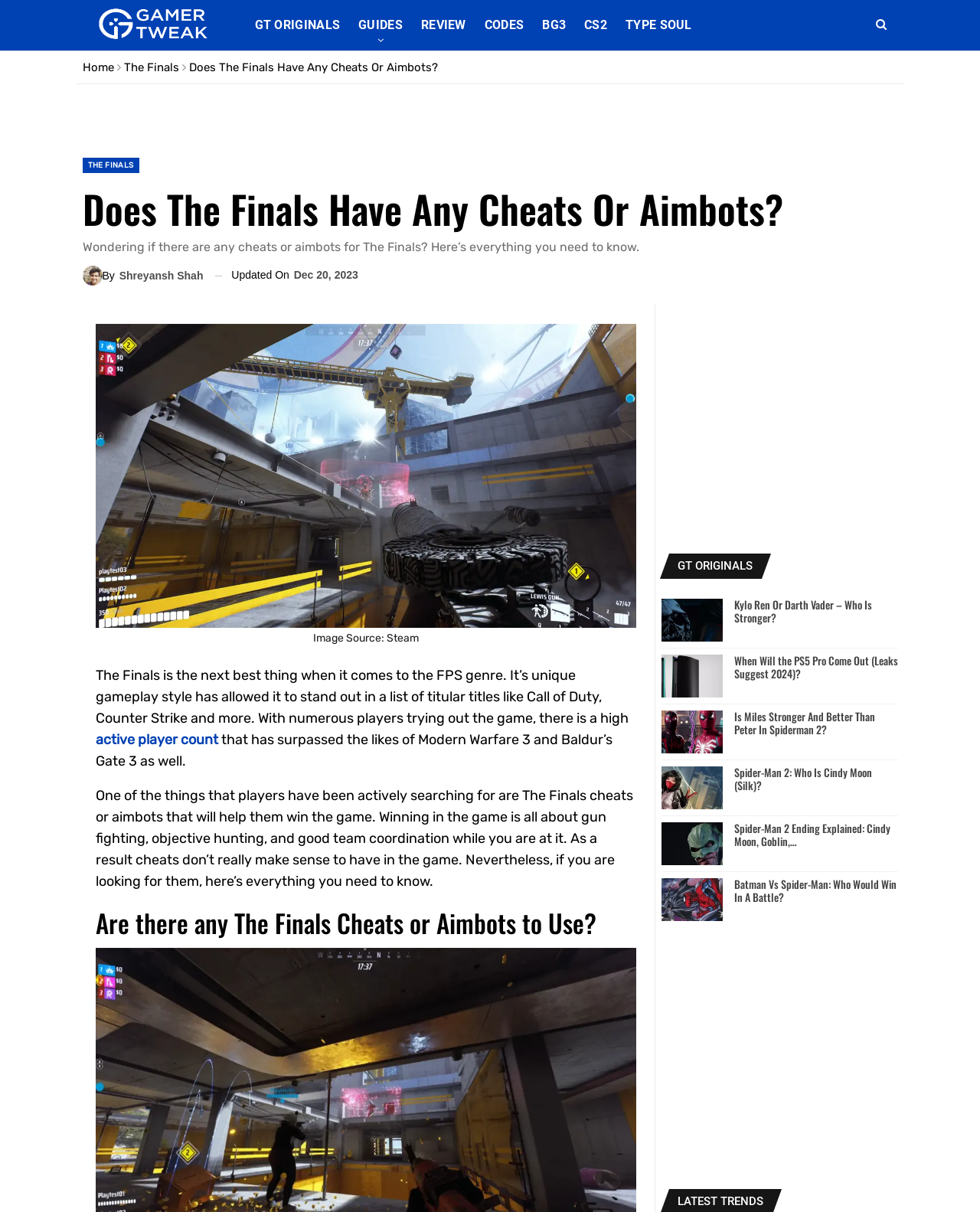Based on the image, provide a detailed response to the question:
What is the date the article was updated?

The article's update date is mentioned as 'Updated On Dec 20, 2023', which indicates that the article was last updated on December 20, 2023.